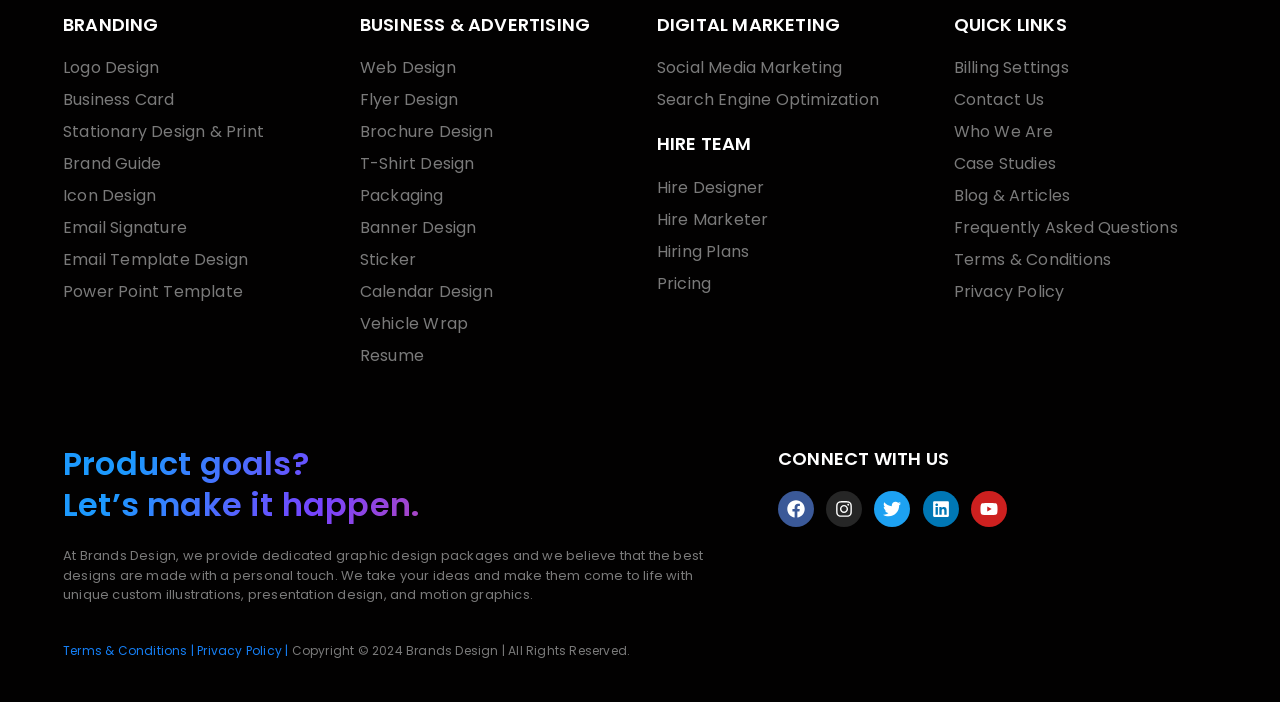Please identify the bounding box coordinates of the region to click in order to complete the given instruction: "Explore Web Design". The coordinates should be four float numbers between 0 and 1, i.e., [left, top, right, bottom].

[0.281, 0.08, 0.487, 0.114]